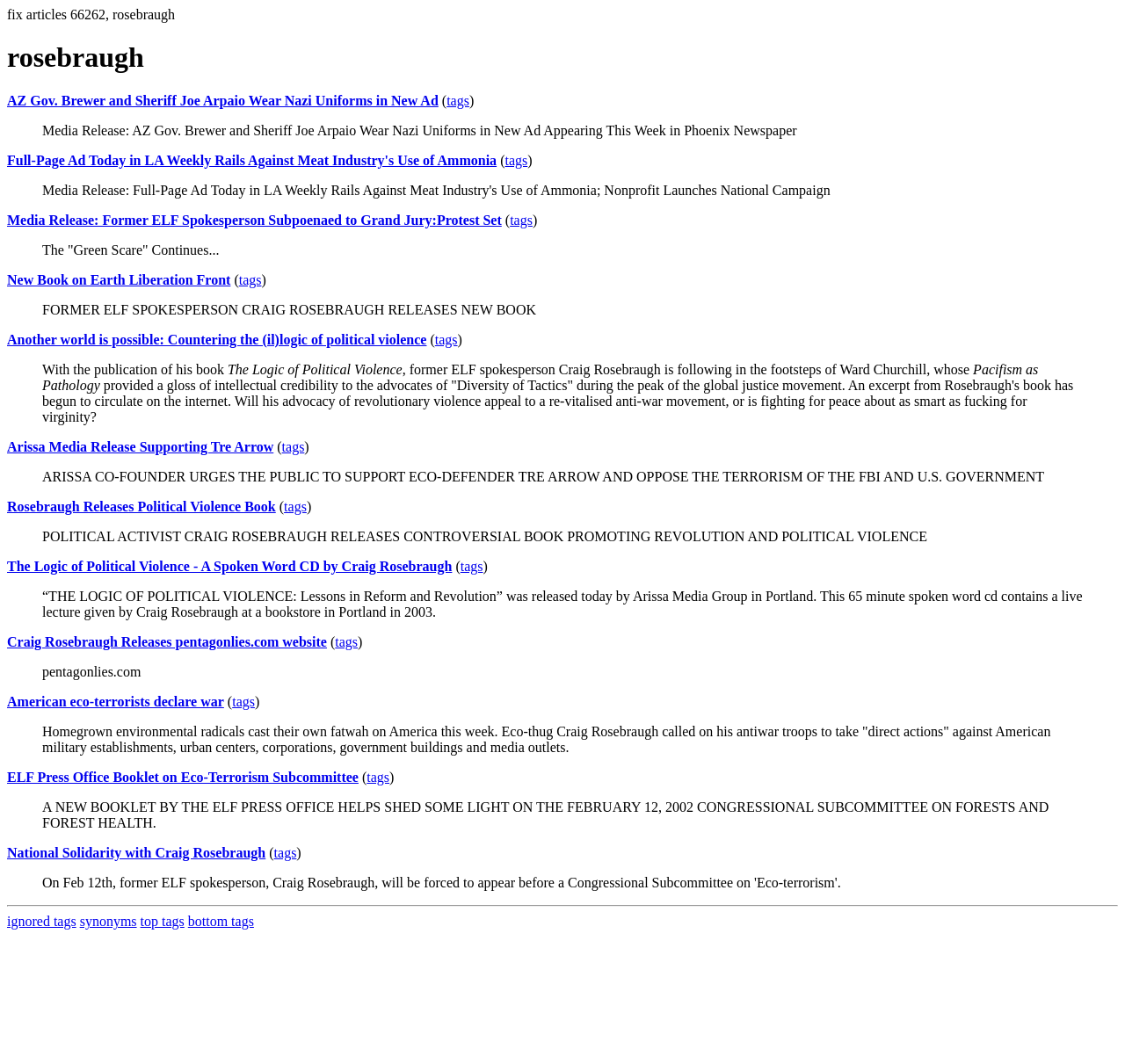Identify the bounding box coordinates for the UI element described as follows: American eco-terrorists declare war. Use the format (top-left x, top-left y, bottom-right x, bottom-right y) and ensure all values are floating point numbers between 0 and 1.

[0.006, 0.652, 0.199, 0.666]